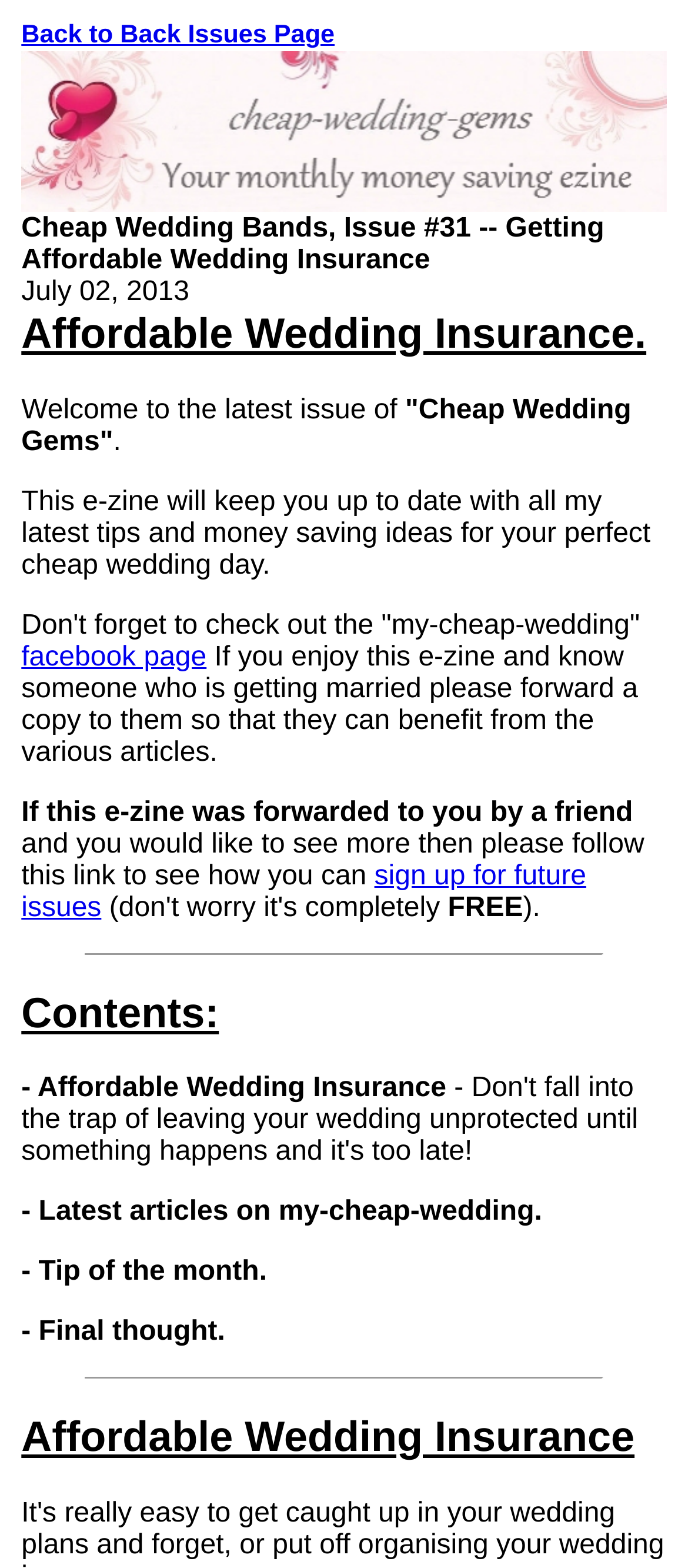How many sections are in the contents?
Give a comprehensive and detailed explanation for the question.

I found the number of sections by counting the StaticText elements in the contents section, which are '- Affordable Wedding Insurance', '- Latest articles on my-cheap-wedding.', '- Tip of the month.', and '- Final thought.'.